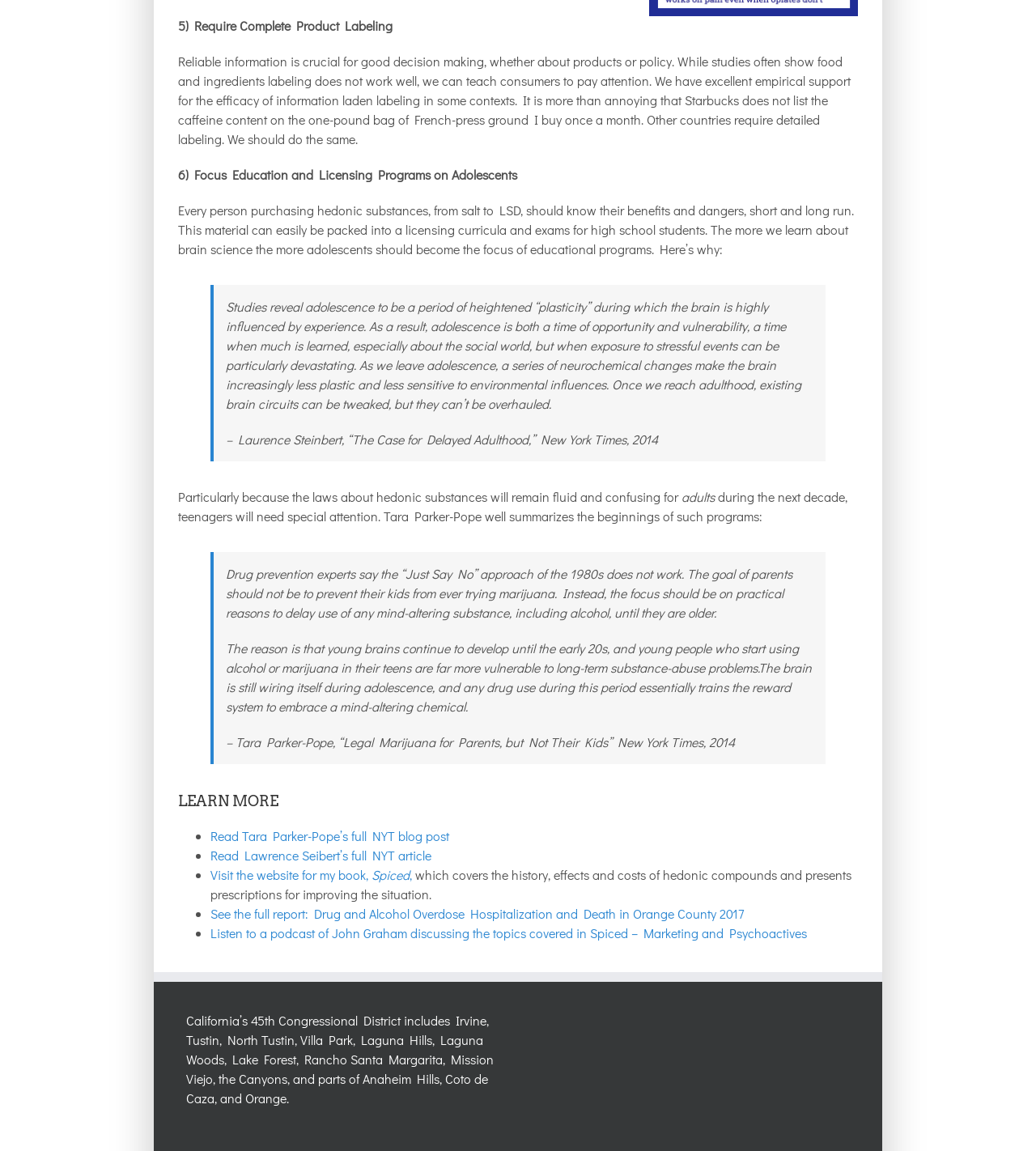What is the title of the book mentioned on the webpage?
Can you offer a detailed and complete answer to this question?

The webpage mentions a book titled 'Spiced' which covers the history, effects, and costs of hedonic compounds and presents prescriptions for improving the situation.